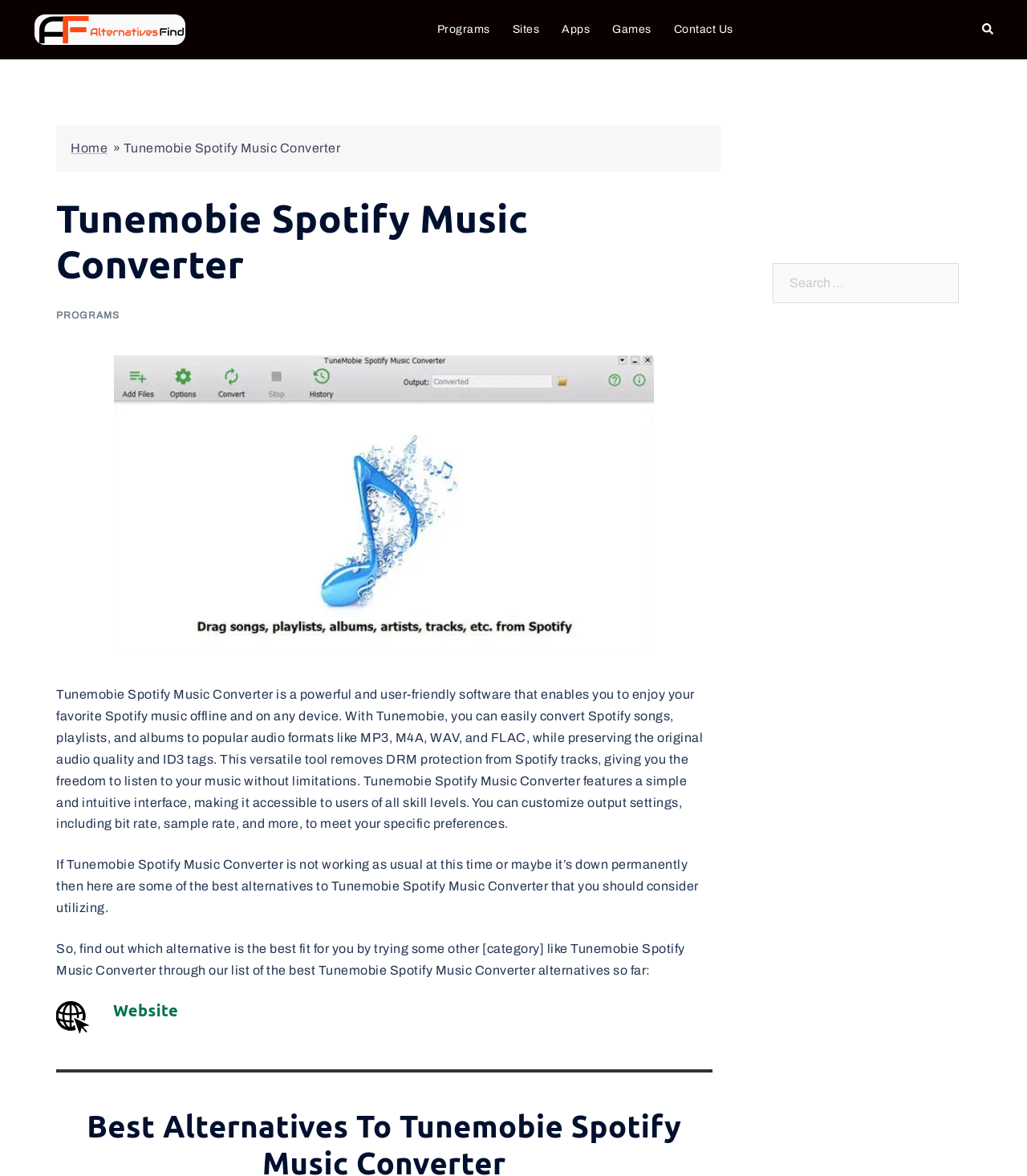Answer the question below with a single word or a brief phrase: 
What can be customized in Tunemobie Spotify Music Converter?

Output settings